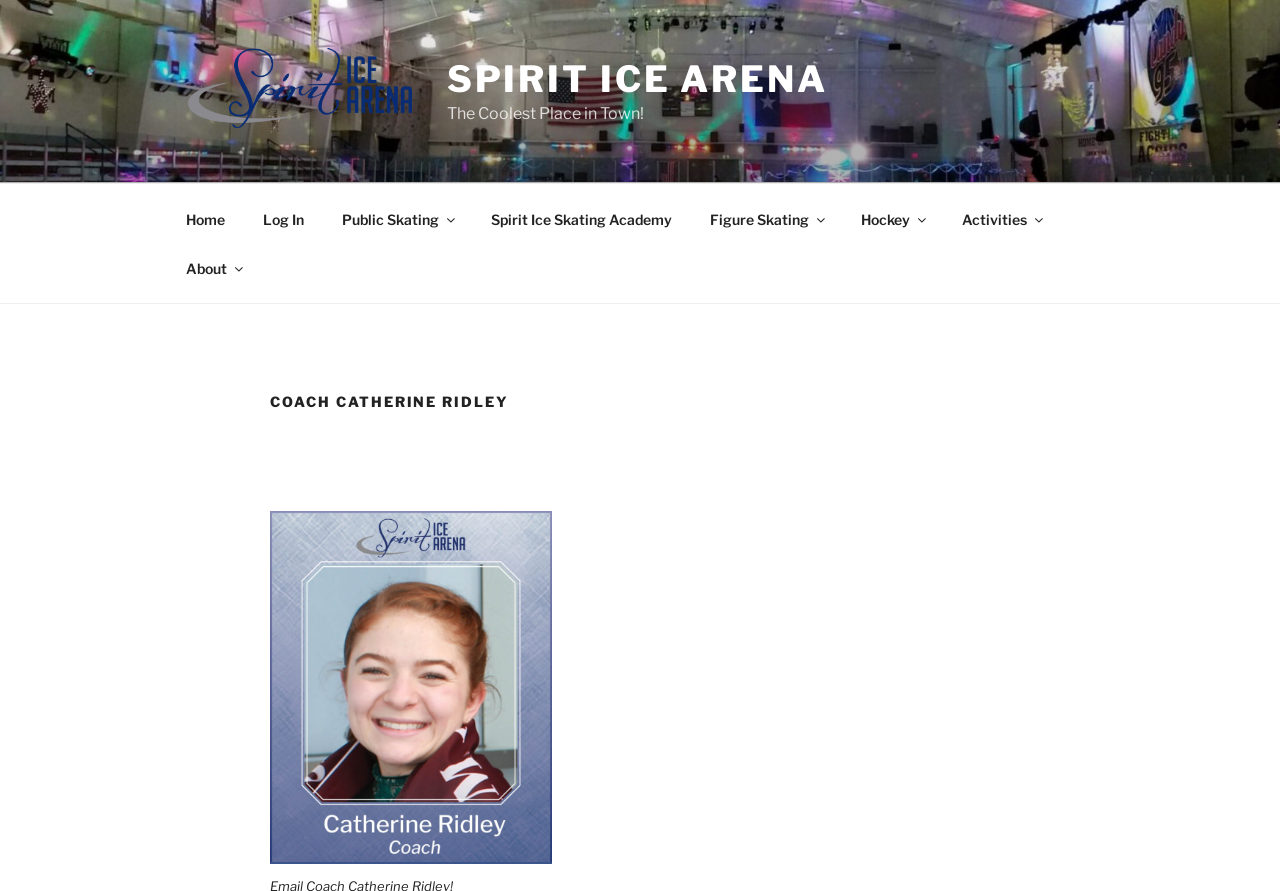Determine the primary headline of the webpage.

COACH CATHERINE RIDLEY